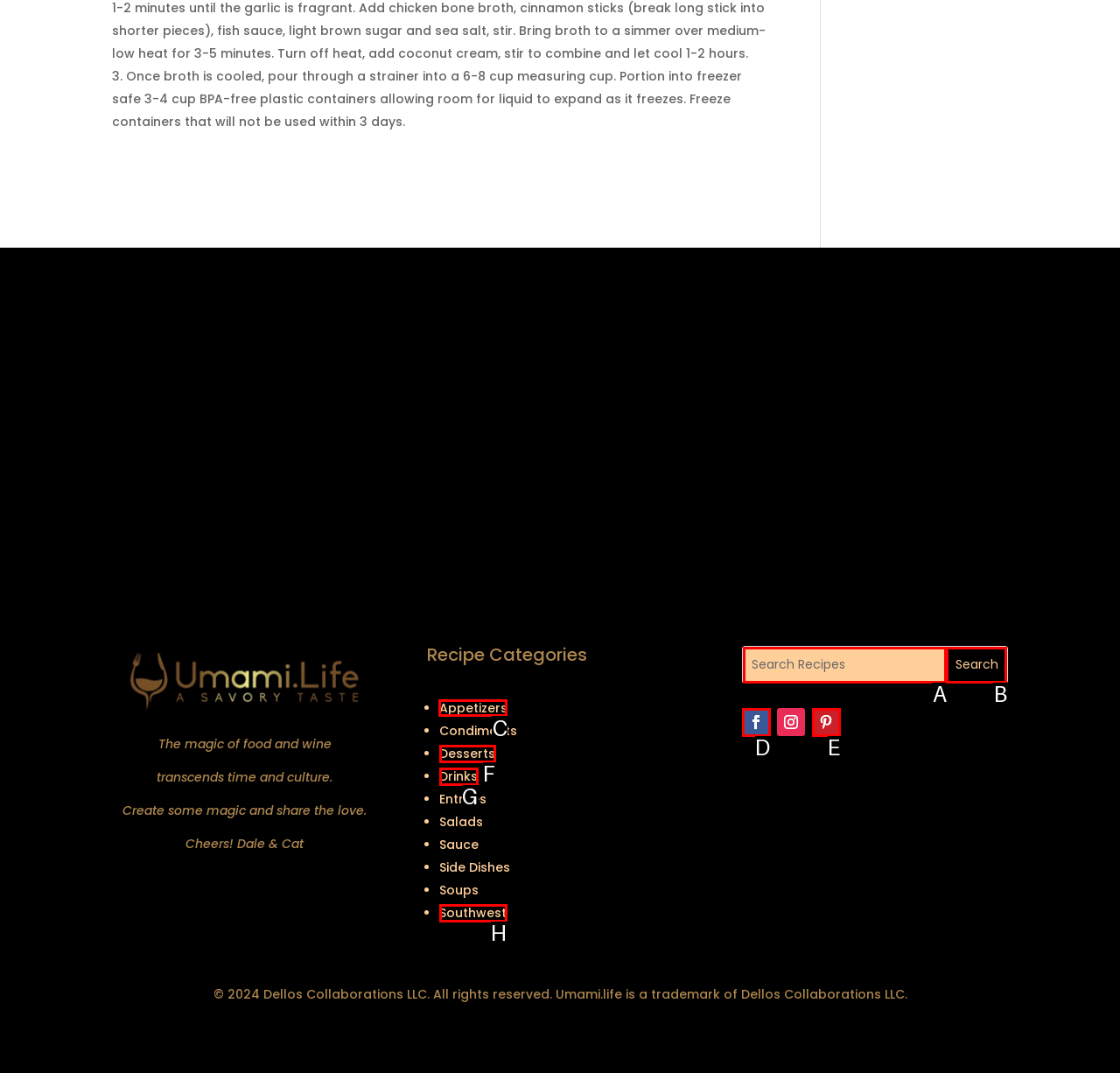Identify the HTML element to click to fulfill this task: View Appetizers
Answer with the letter from the given choices.

C